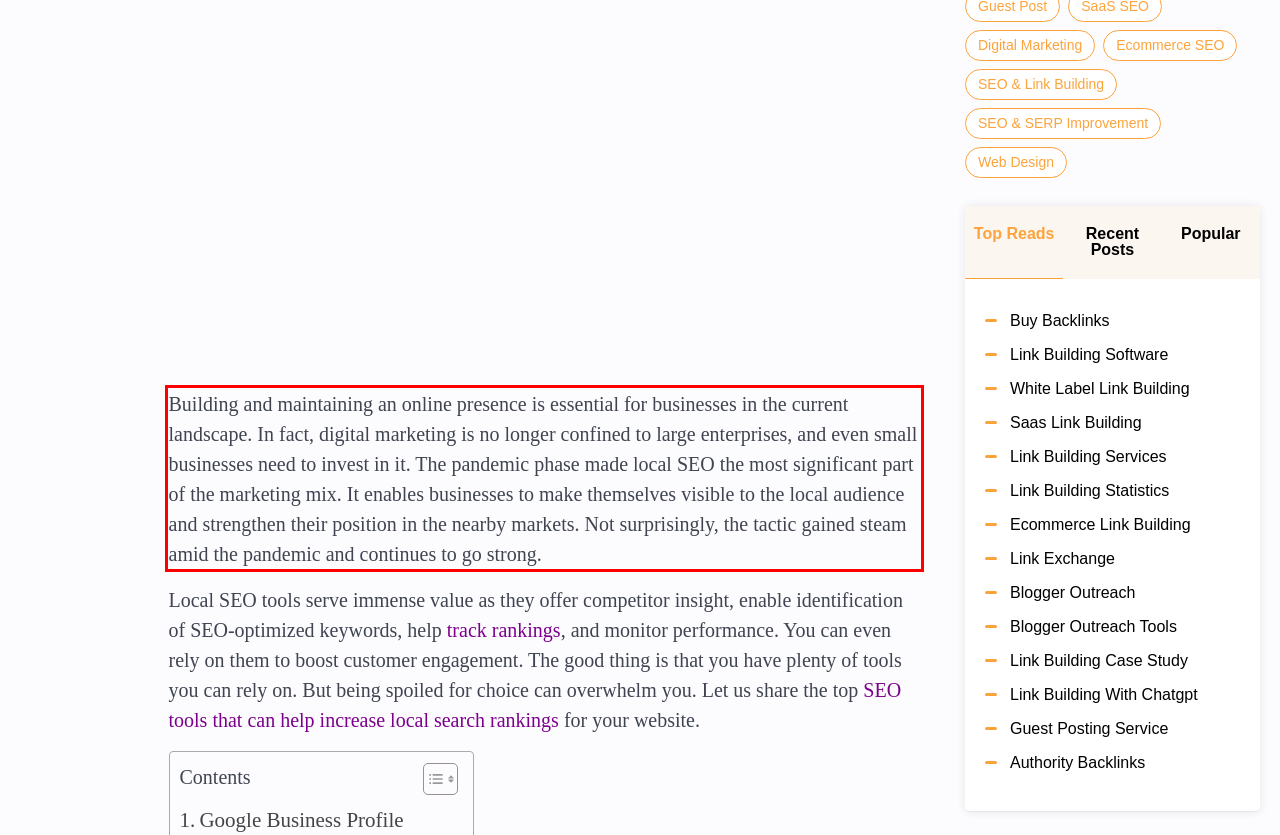Please use OCR to extract the text content from the red bounding box in the provided webpage screenshot.

Building and maintaining an online presence is essential for businesses in the current landscape. In fact, digital marketing is no longer confined to large enterprises, and even small businesses need to invest in it. The pandemic phase made local SEO the most significant part of the marketing mix. It enables businesses to make themselves visible to the local audience and strengthen their position in the nearby markets. Not surprisingly, the tactic gained steam amid the pandemic and continues to go strong.